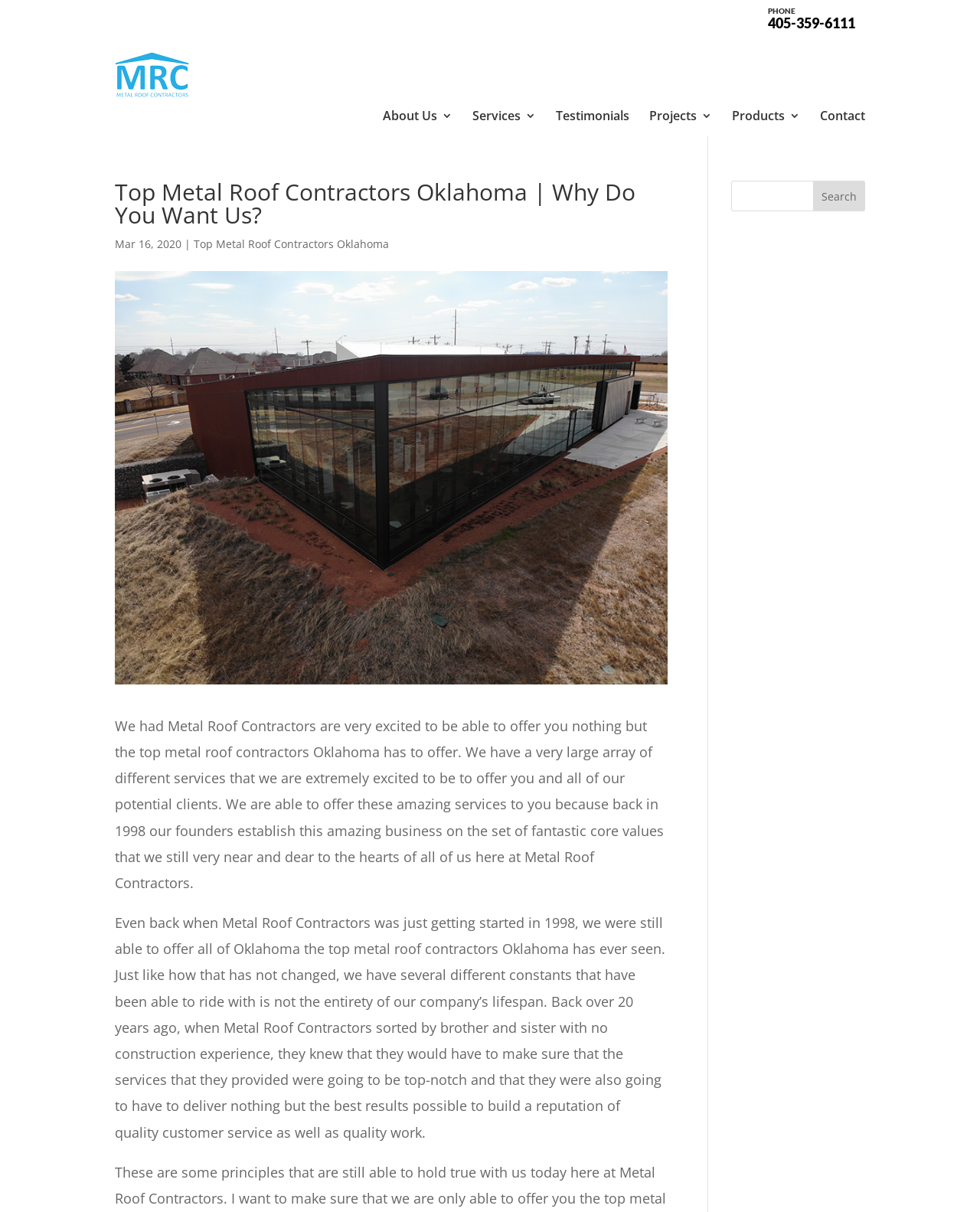Please identify the bounding box coordinates of the region to click in order to complete the given instruction: "Search again". The coordinates should be four float numbers between 0 and 1, i.e., [left, top, right, bottom].

None